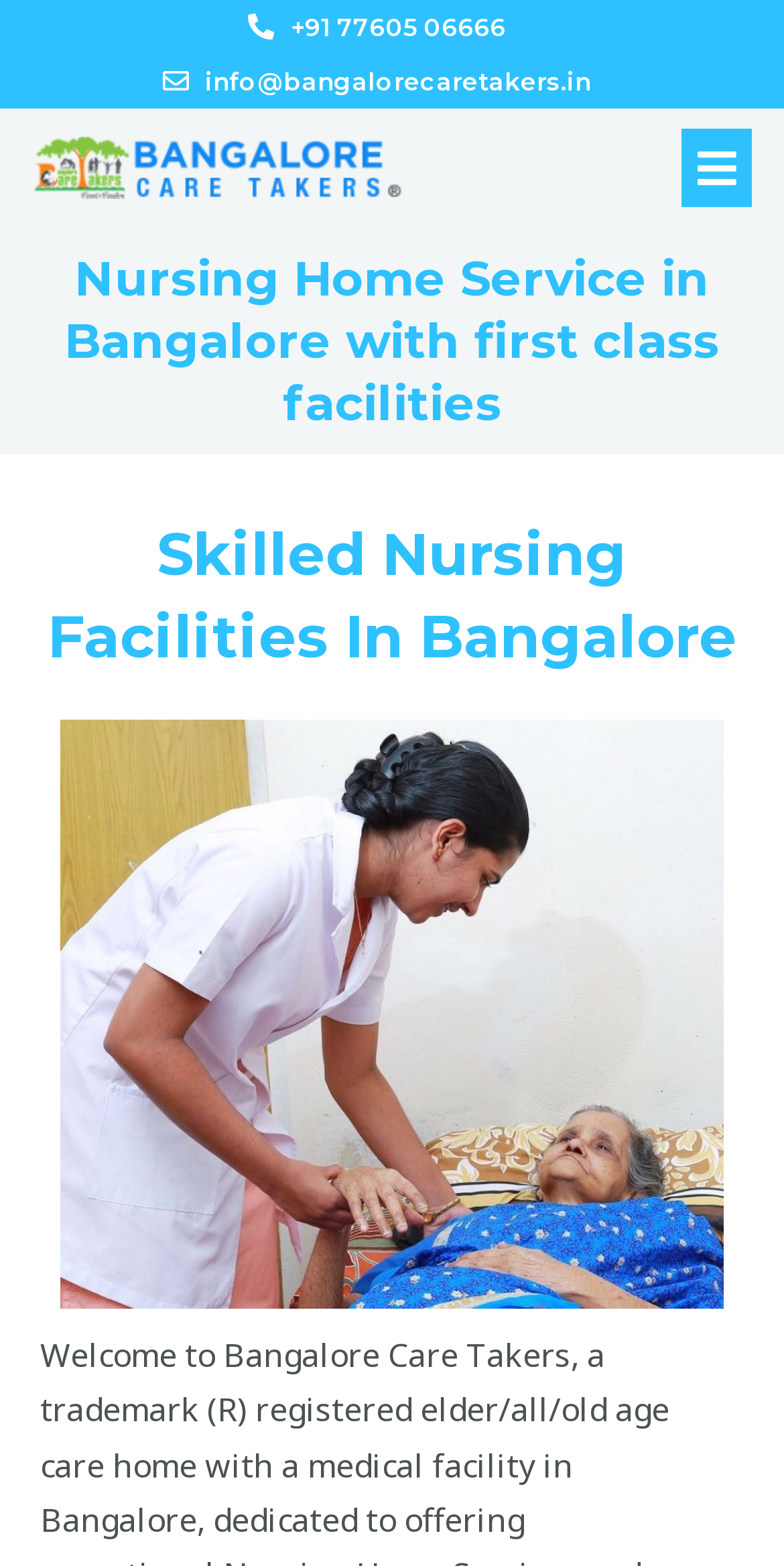How many headings are there on the page?
Using the picture, provide a one-word or short phrase answer.

2